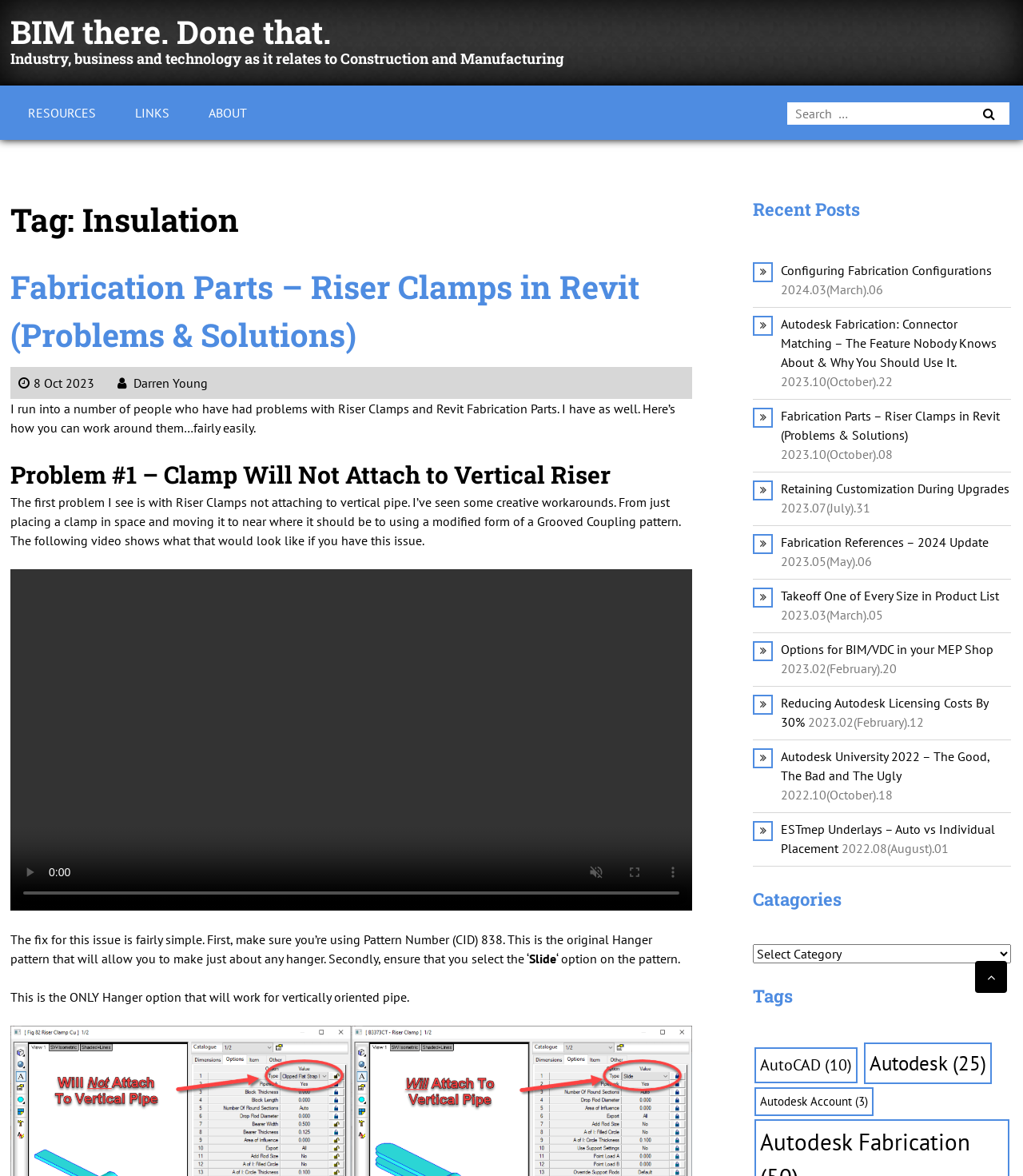What is the title of the webpage?
Answer with a single word or phrase, using the screenshot for reference.

BIM there. Done that.